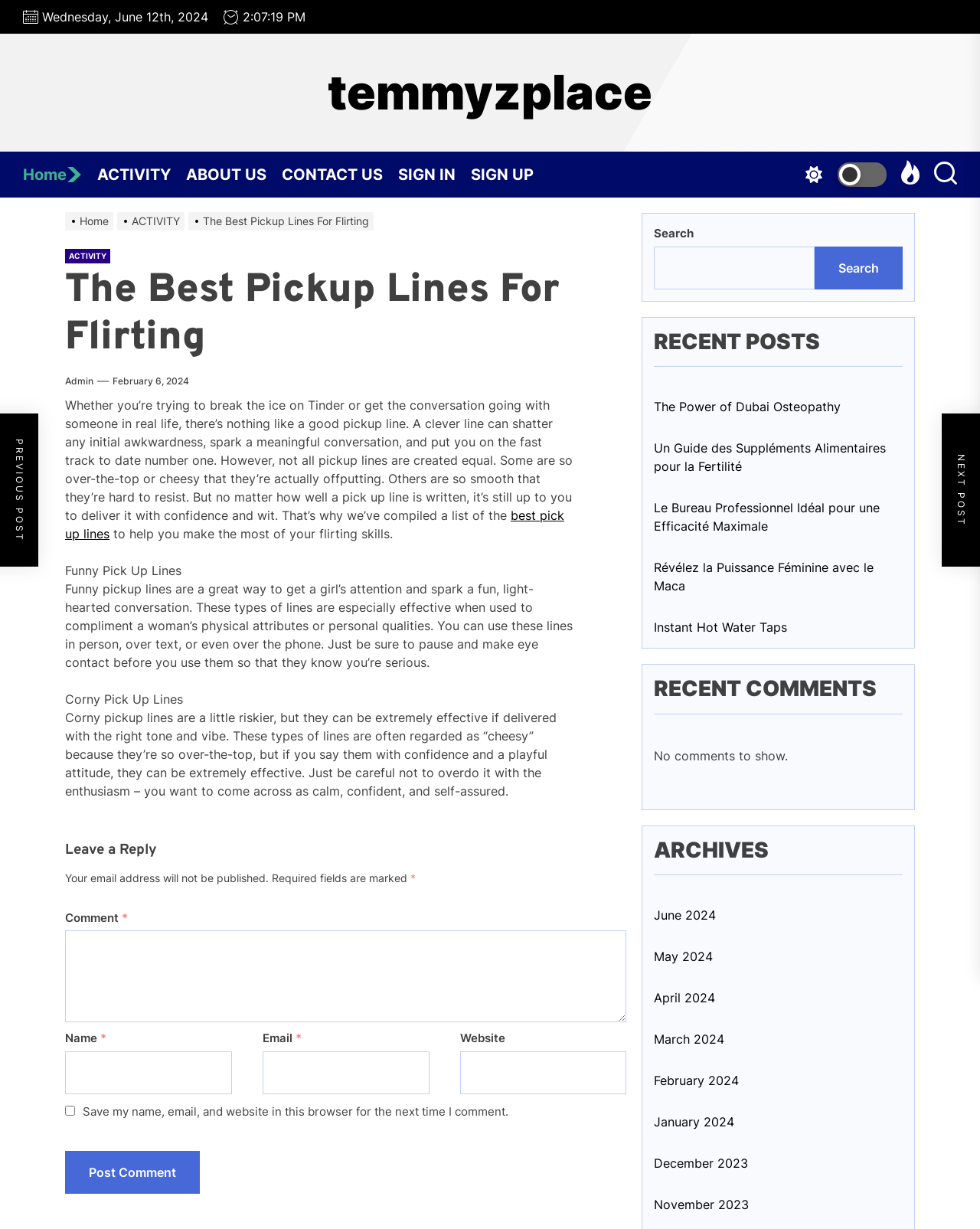Find the bounding box coordinates for the element that must be clicked to complete the instruction: "Leave a comment". The coordinates should be four float numbers between 0 and 1, indicated as [left, top, right, bottom].

[0.066, 0.757, 0.639, 0.832]